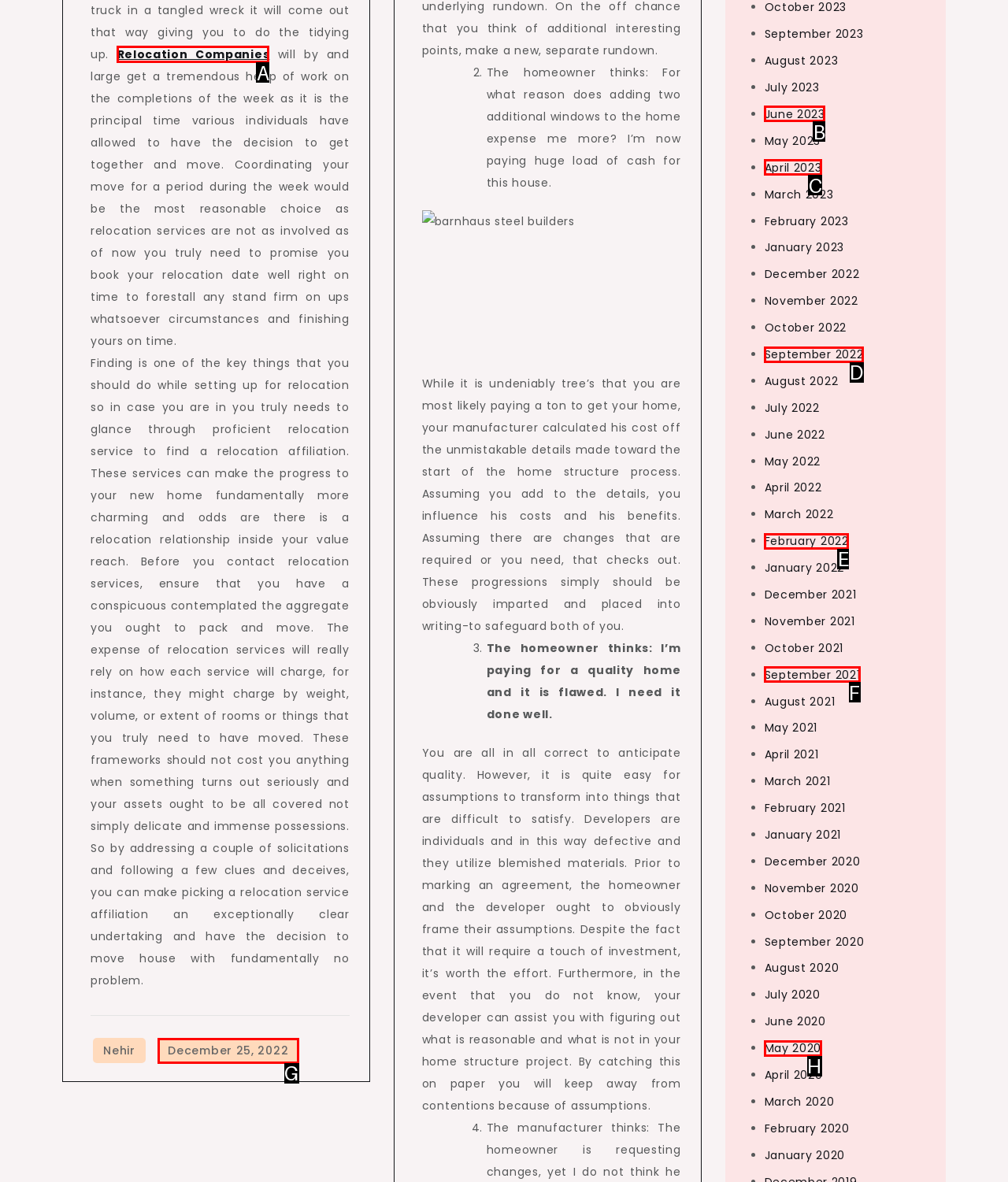Show which HTML element I need to click to perform this task: Click on 'Relocation Companies' Answer with the letter of the correct choice.

A